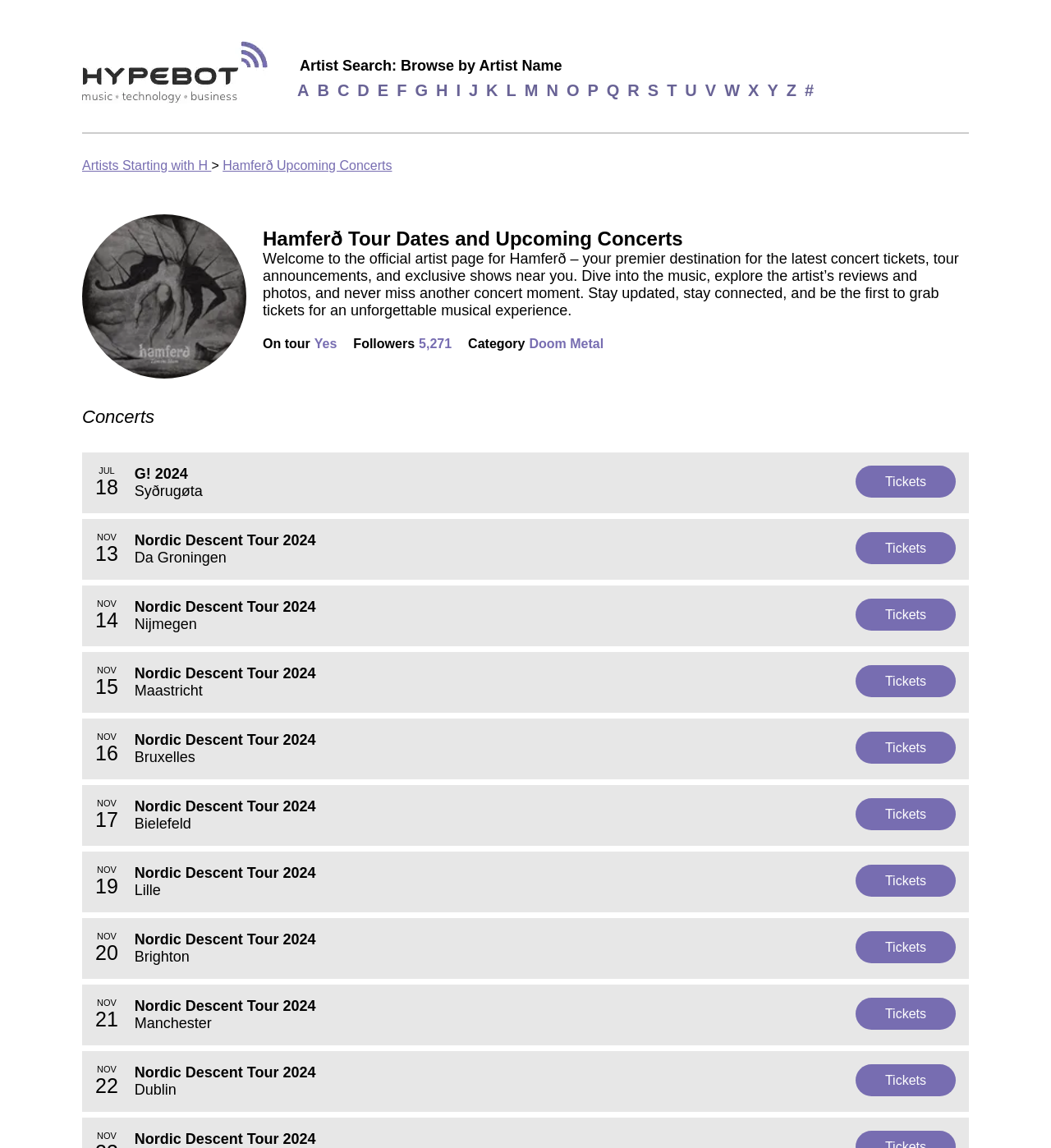Based on the description "Hamferð Upcoming Concerts", find the bounding box of the specified UI element.

[0.212, 0.138, 0.373, 0.15]